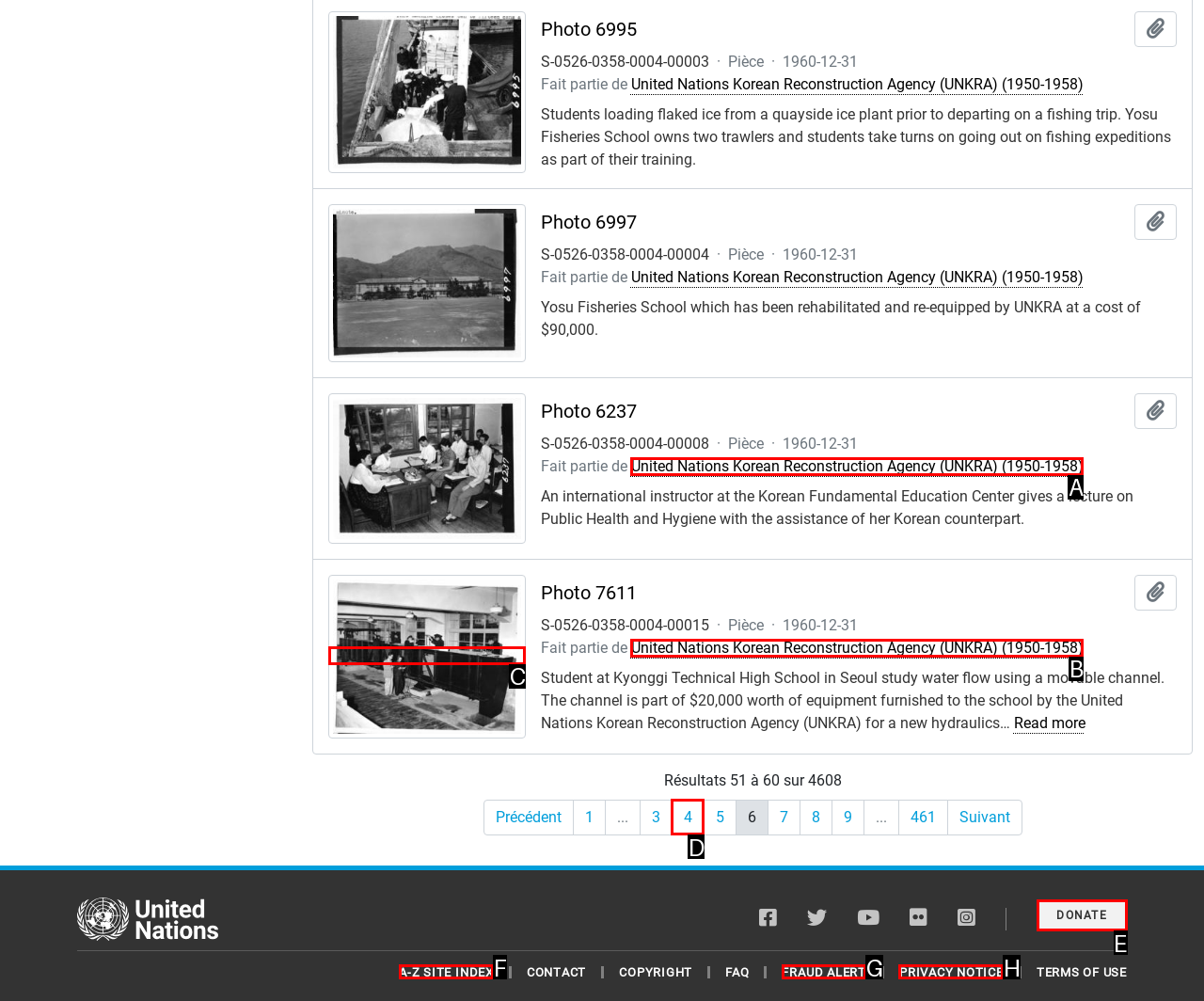Looking at the description: Privacy Notice, identify which option is the best match and respond directly with the letter of that option.

H